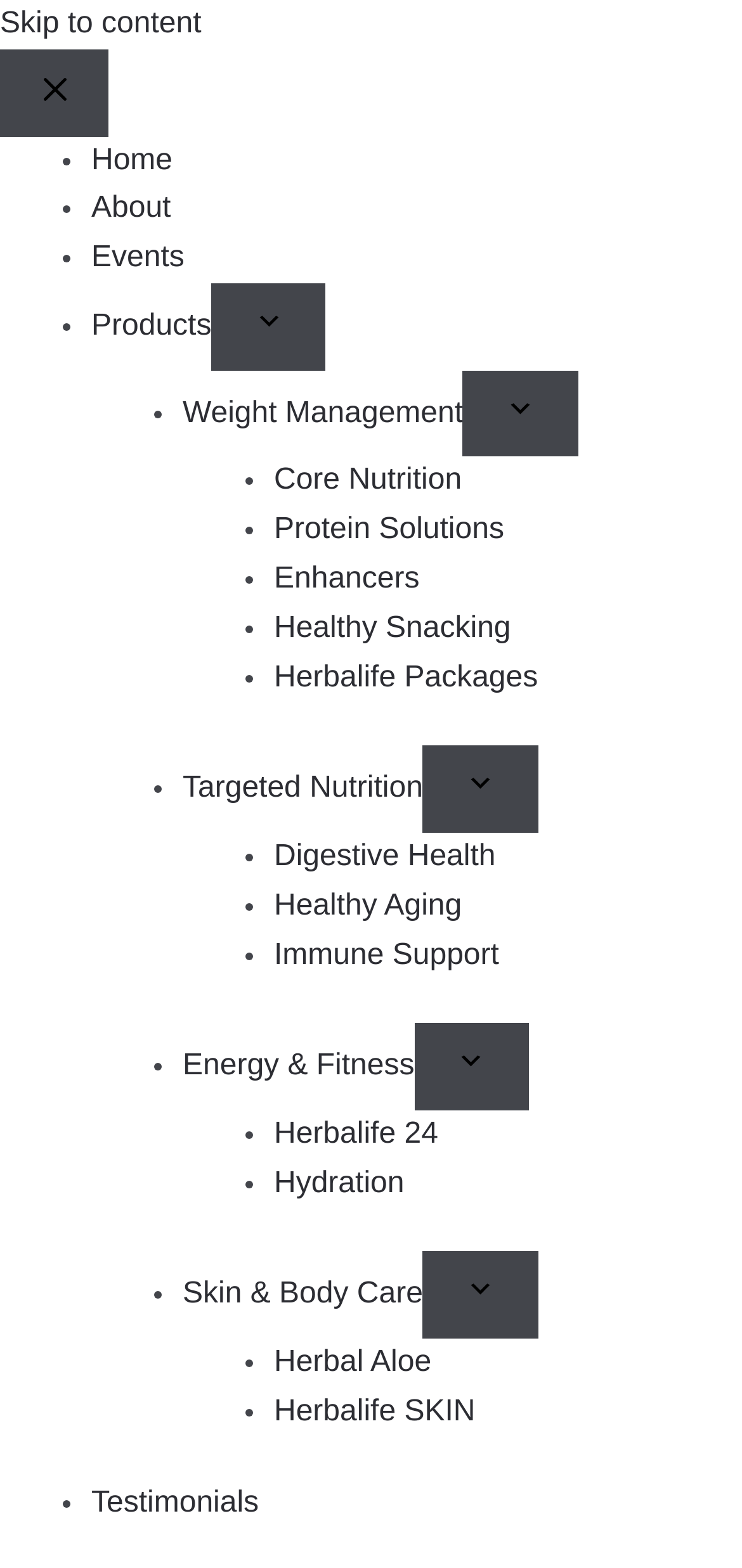Find the bounding box coordinates for the element that must be clicked to complete the instruction: "Click the 'Skip to content' link". The coordinates should be four float numbers between 0 and 1, indicated as [left, top, right, bottom].

[0.0, 0.0, 0.103, 0.024]